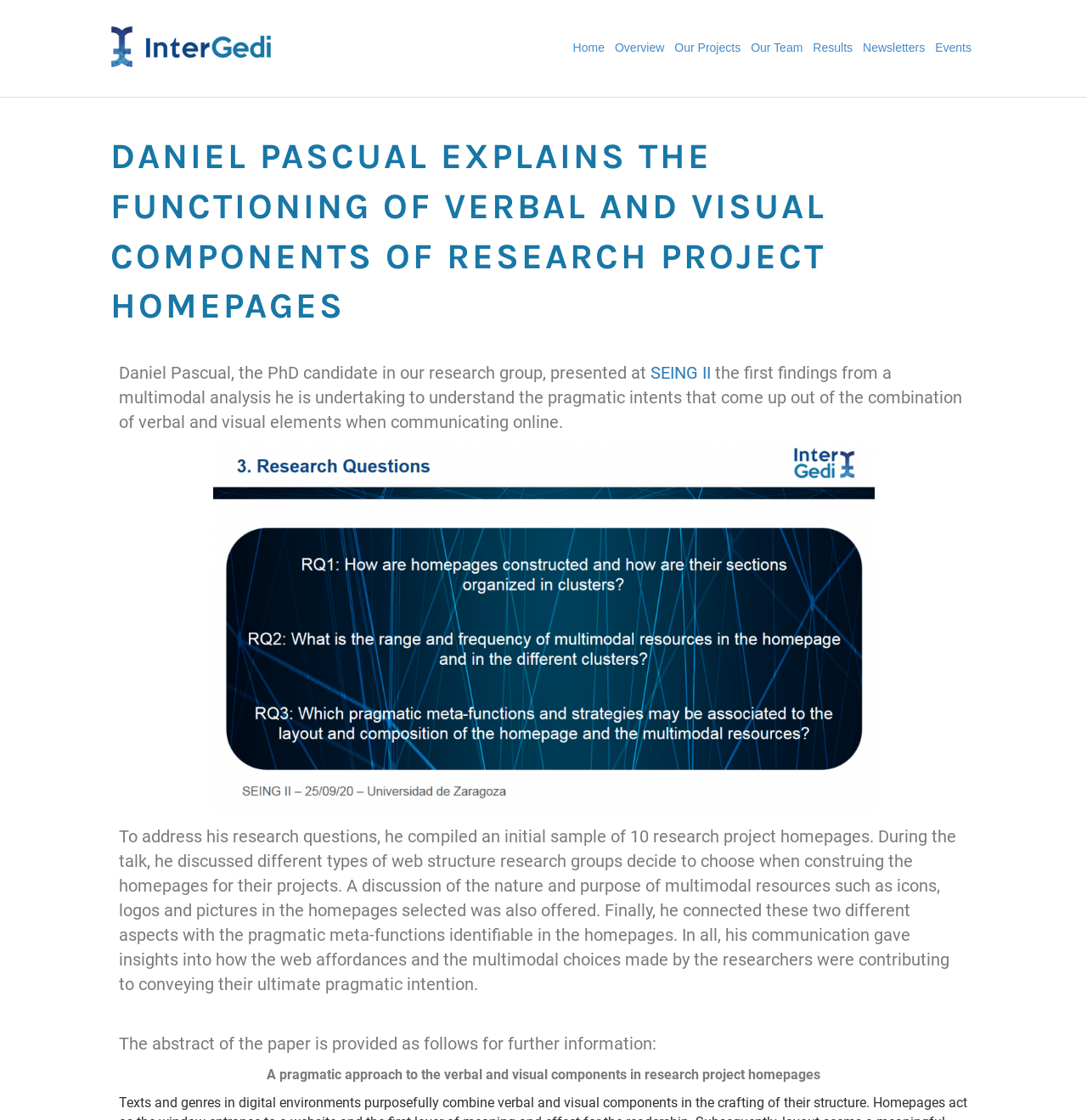What is the title of the paper presented? Please answer the question using a single word or phrase based on the image.

A pragmatic approach to the verbal and visual components in research project homepages